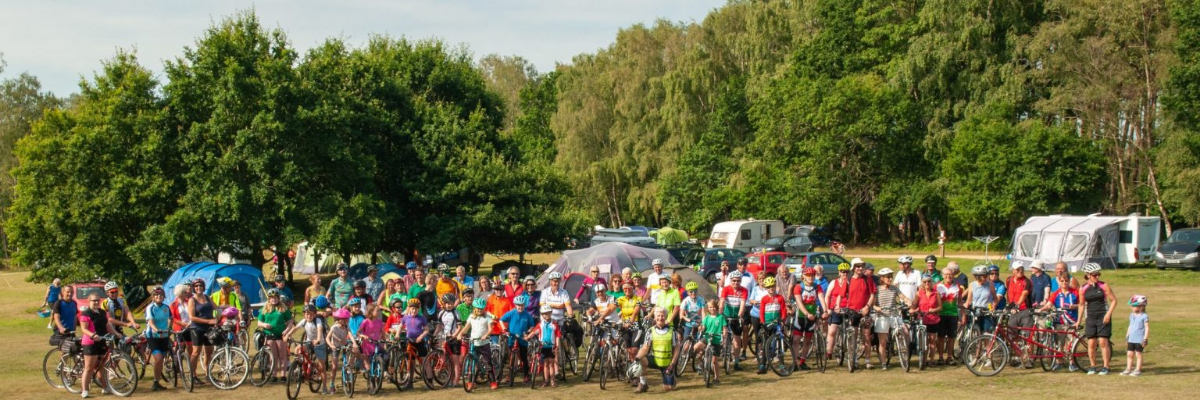Using the information in the image, give a detailed answer to the following question: Is the atmosphere of the event festive?

The caption describes the atmosphere as 'festive' and mentions the presence of camping tents, which suggests a celebratory and lively atmosphere. The fact that the participants are proudly displaying their colorful cycling gear and helmets also adds to the festive ambiance.